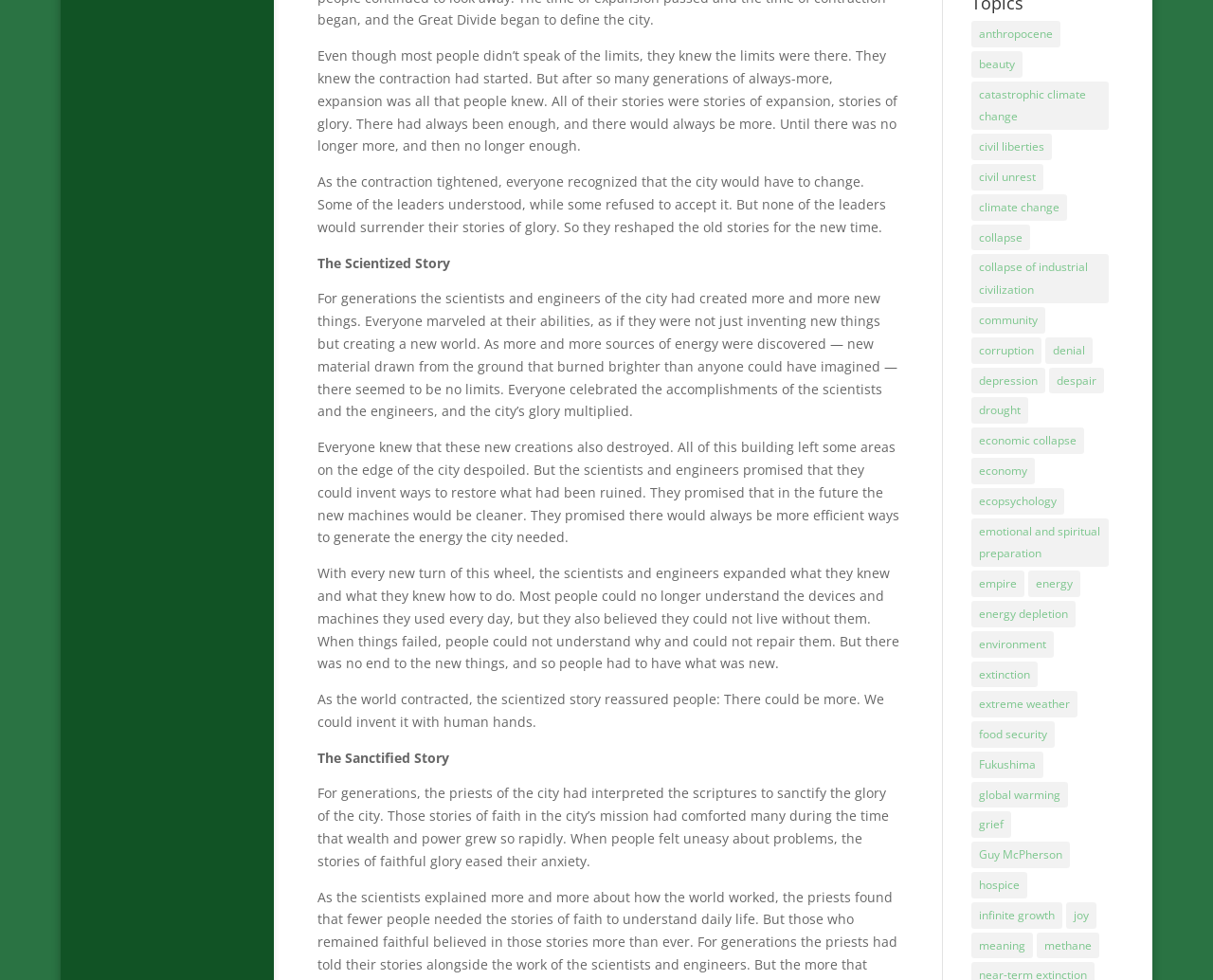Using the element description: "Facilitation Skills Training", determine the bounding box coordinates. The coordinates should be in the format [left, top, right, bottom], with values between 0 and 1.

None